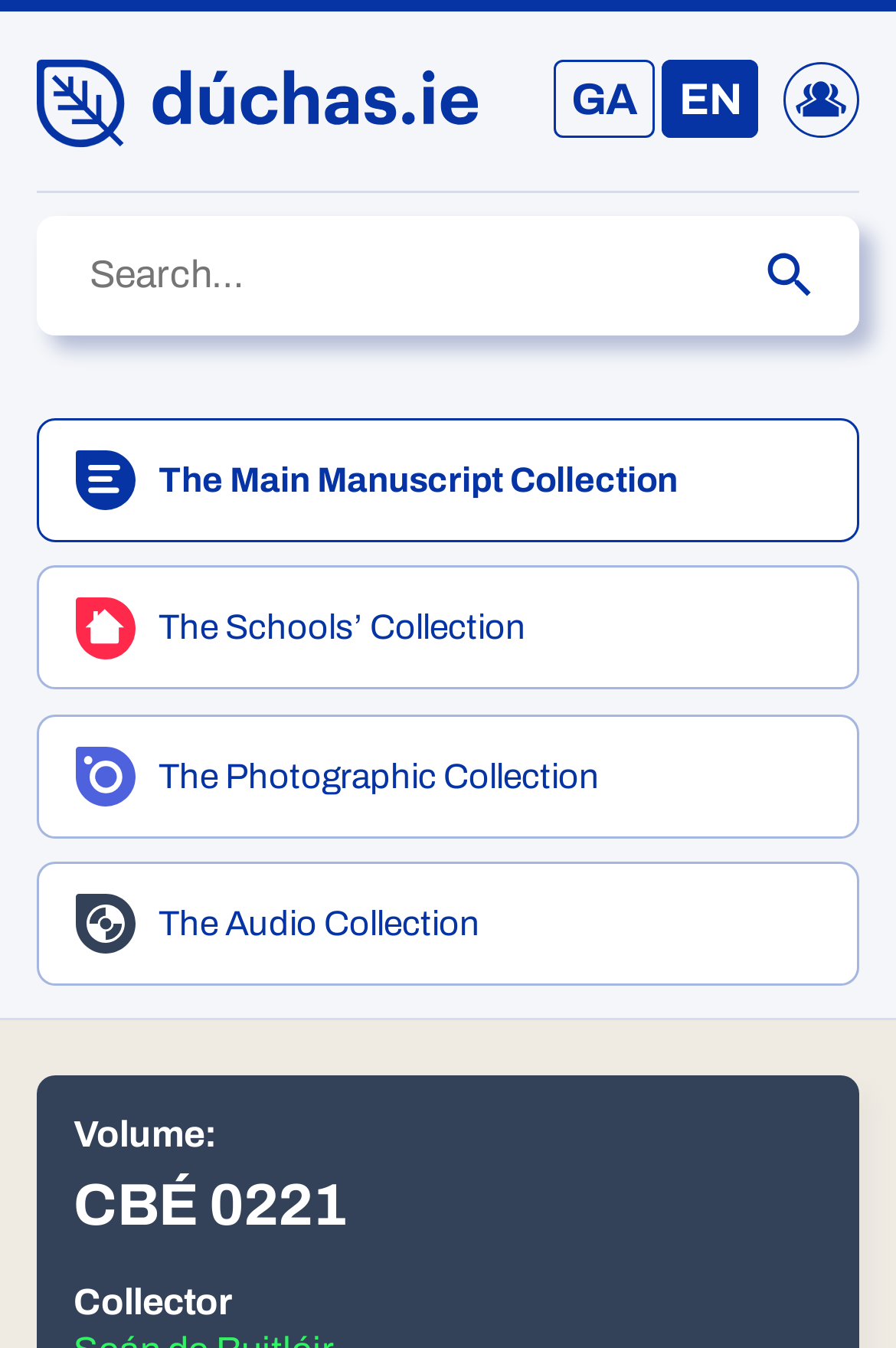What is the name of the manuscript collection?
Using the image as a reference, give an elaborate response to the question.

I looked at the link on the webpage that says 'The Main Manuscript Collection' and it seems to be the name of the manuscript collection.